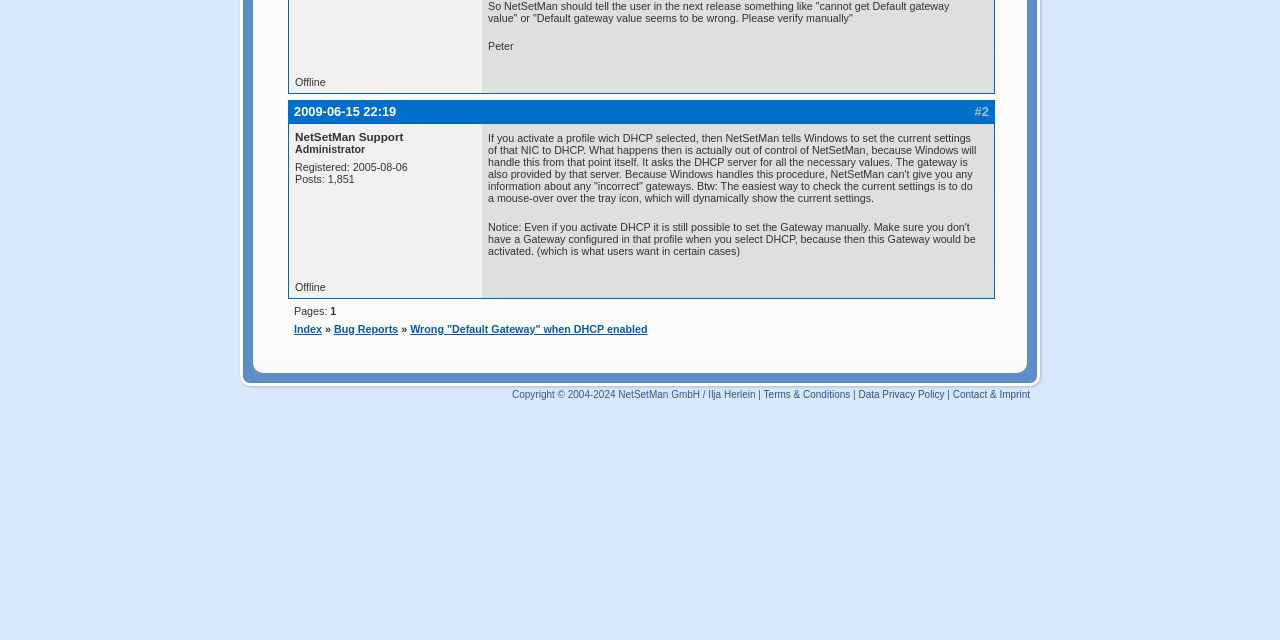Given the element description Data Privacy Policy, identify the bounding box coordinates for the UI element on the webpage screenshot. The format should be (top-left x, top-left y, bottom-right x, bottom-right y), with values between 0 and 1.

[0.671, 0.607, 0.738, 0.624]